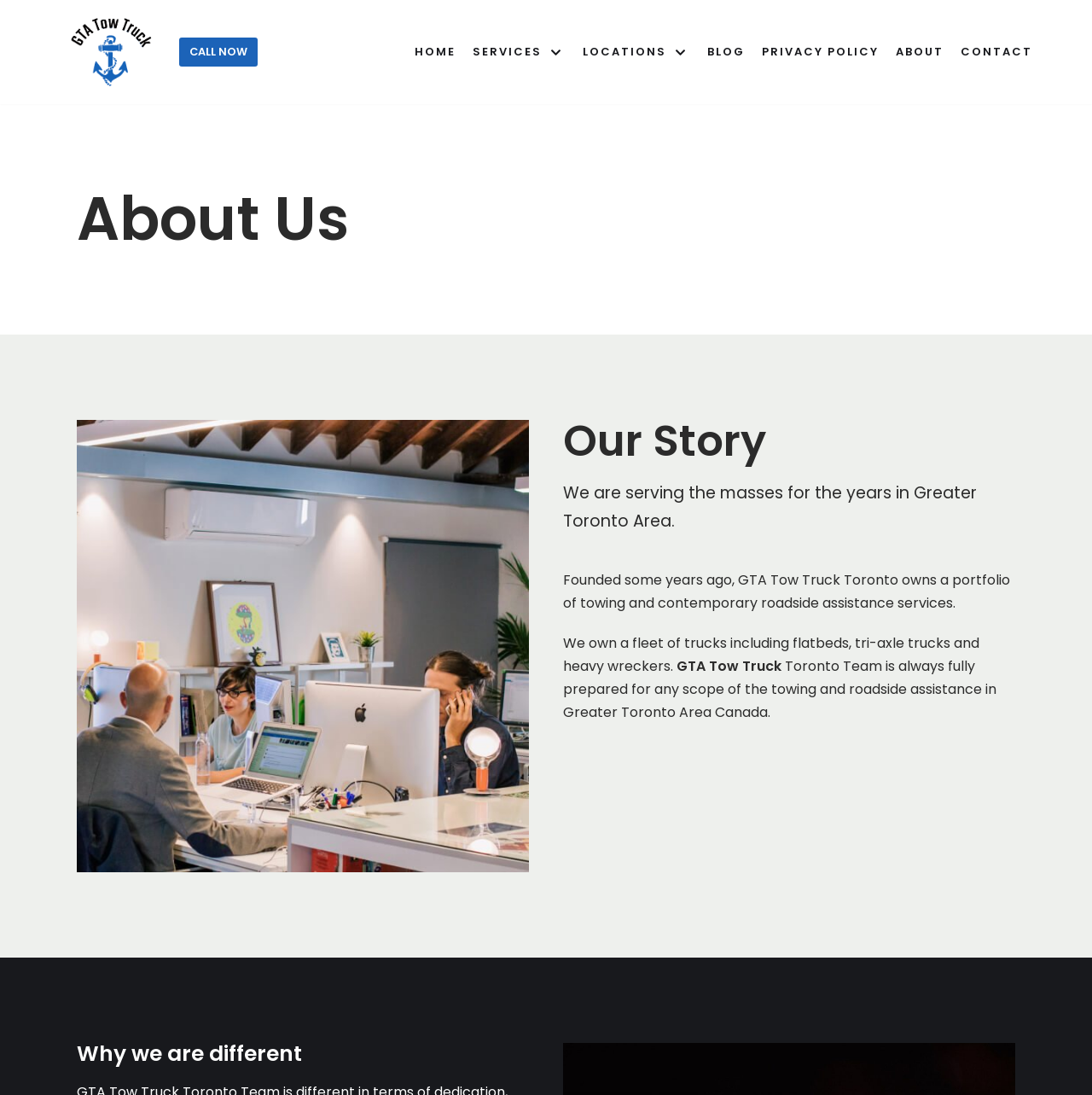Analyze the image and answer the question with as much detail as possible: 
Where does the company operate?

I found this information by reading the text on the webpage, which mentions that the company serves the 'Greater Toronto Area' and is based in 'Toronto, Canada'. This suggests that the company operates primarily in this region.